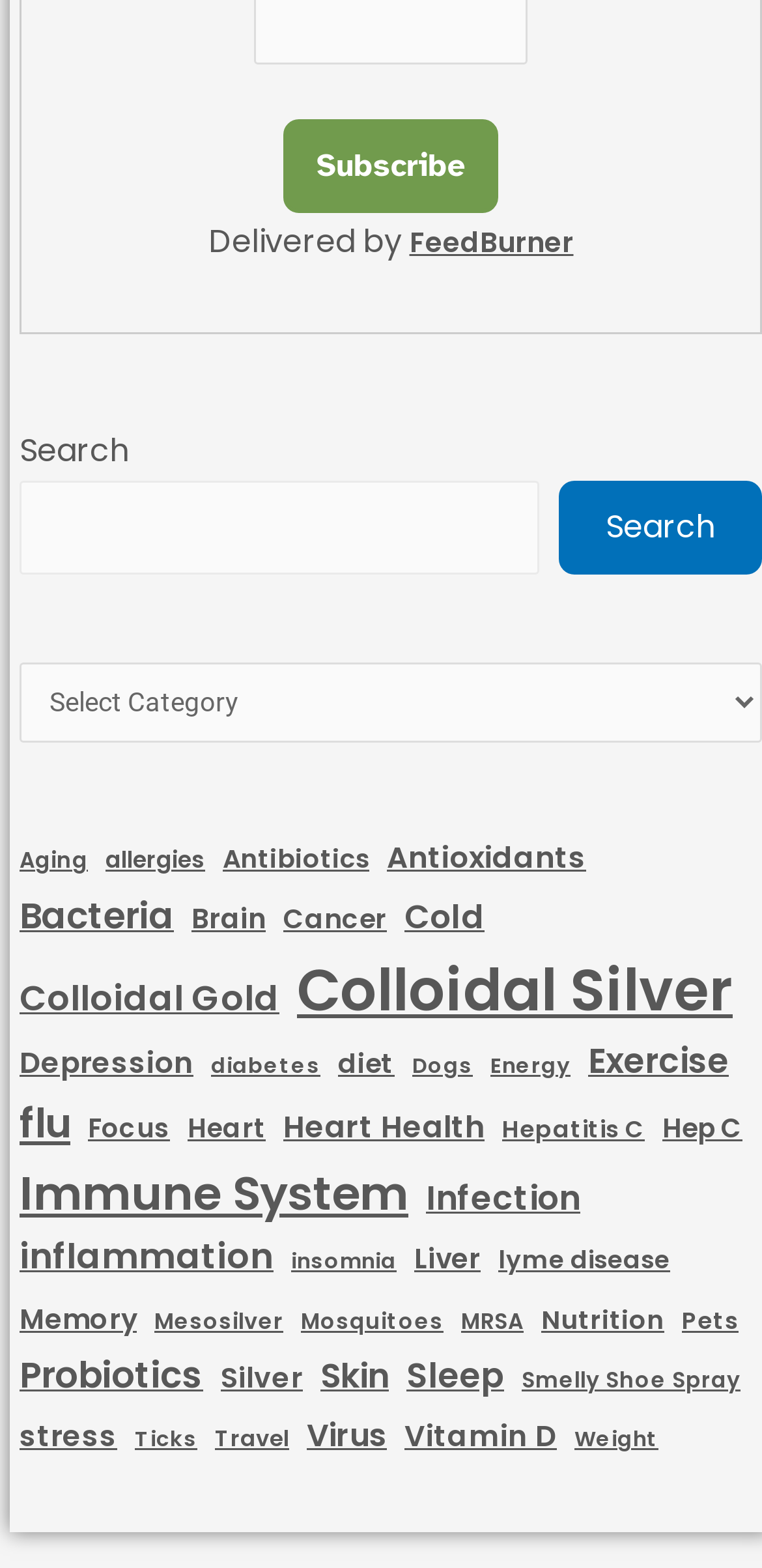Specify the bounding box coordinates for the region that must be clicked to perform the given instruction: "Select a category".

[0.026, 0.423, 1.0, 0.473]